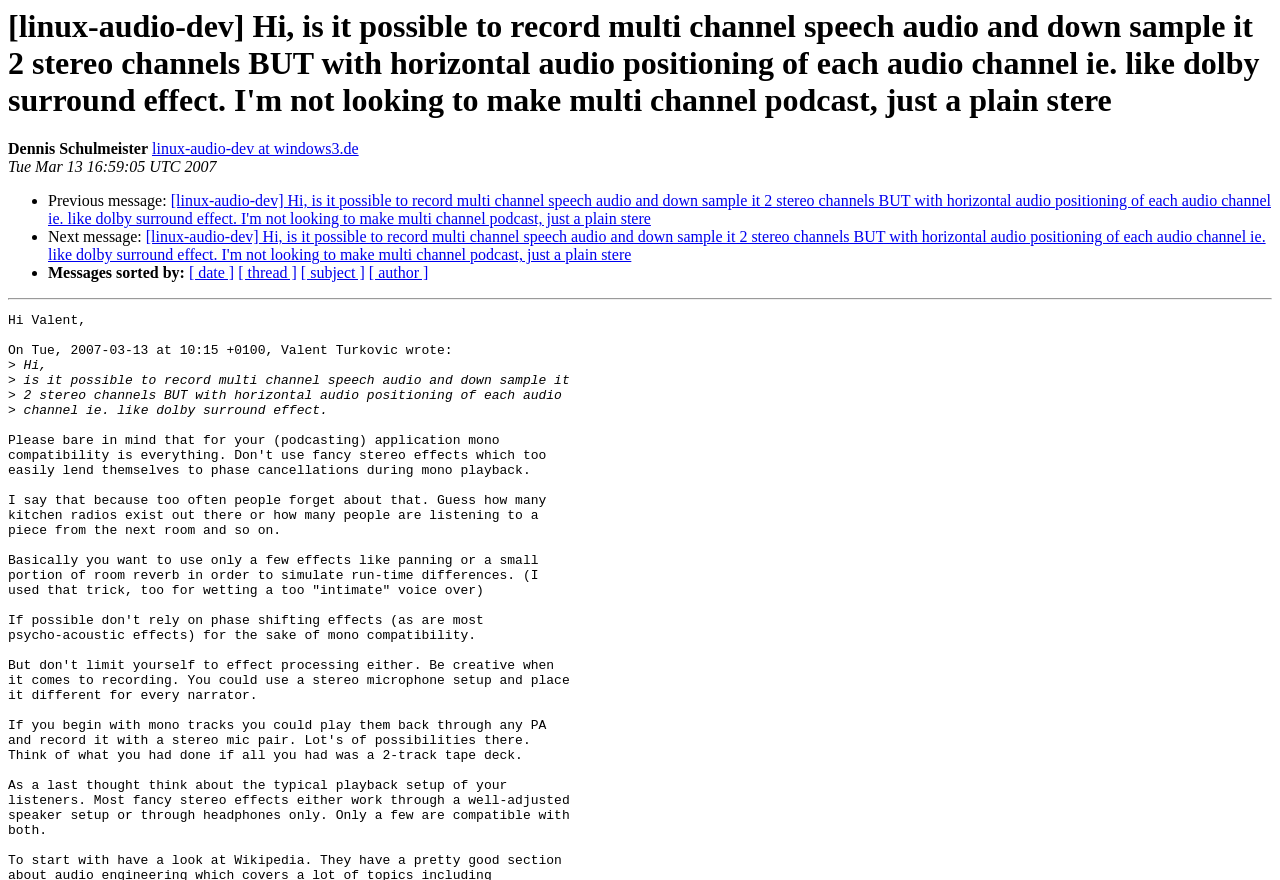Respond concisely with one word or phrase to the following query:
Who is the author of this message?

Dennis Schulmeister